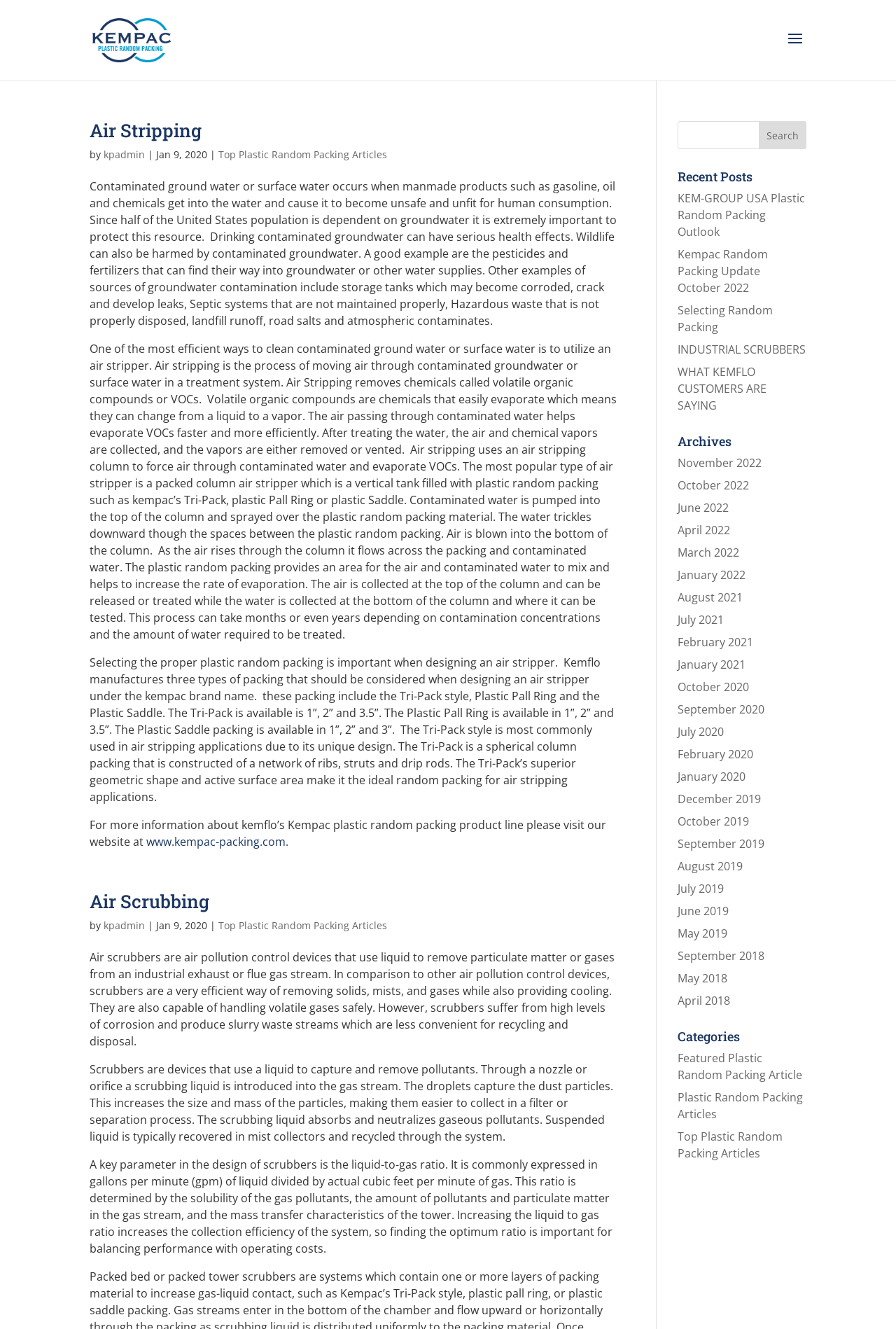Locate the UI element that matches the description Selecting Random Packing in the webpage screenshot. Return the bounding box coordinates in the format (top-left x, top-left y, bottom-right x, bottom-right y), with values ranging from 0 to 1.

[0.756, 0.228, 0.863, 0.252]